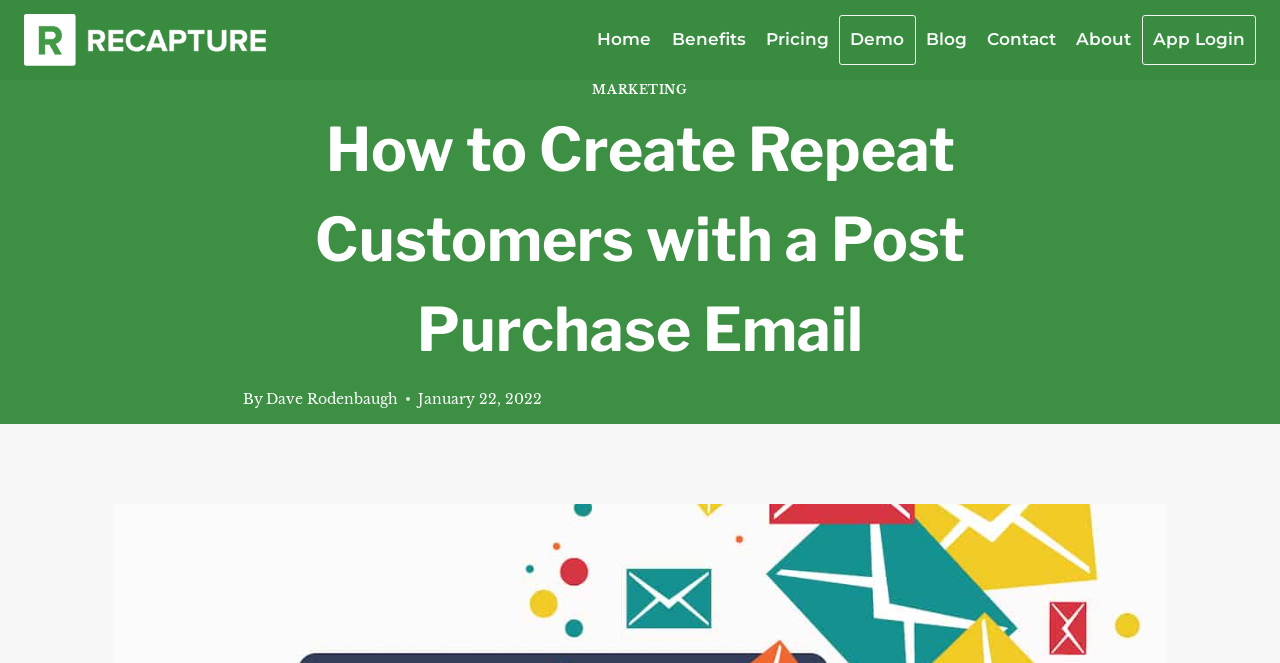Please answer the following question using a single word or phrase: 
What is the name of the author of the article?

Dave Rodenbaugh